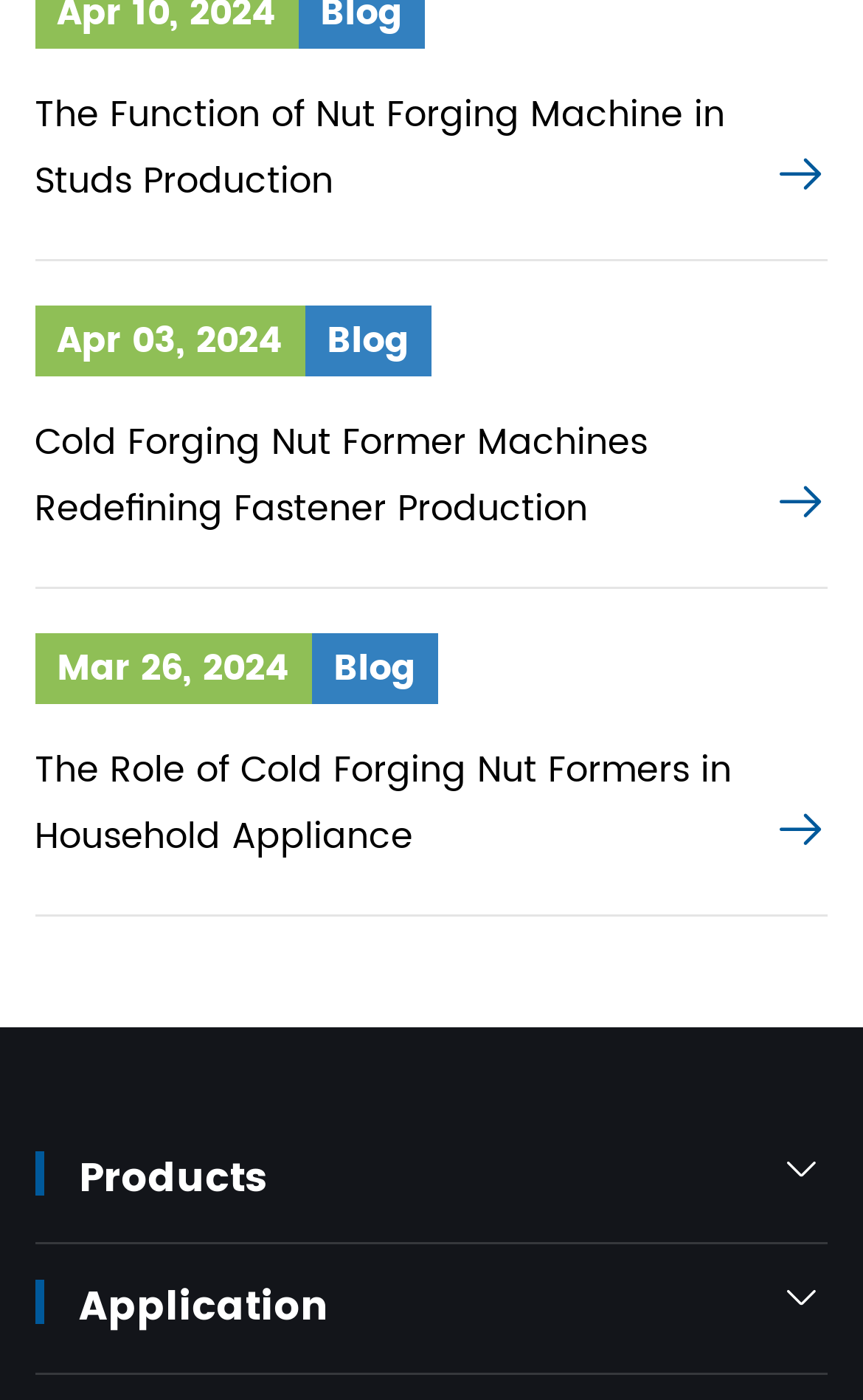Could you find the bounding box coordinates of the clickable area to complete this instruction: "Read about the function of nut forging machine in studs production"?

[0.04, 0.058, 0.883, 0.153]